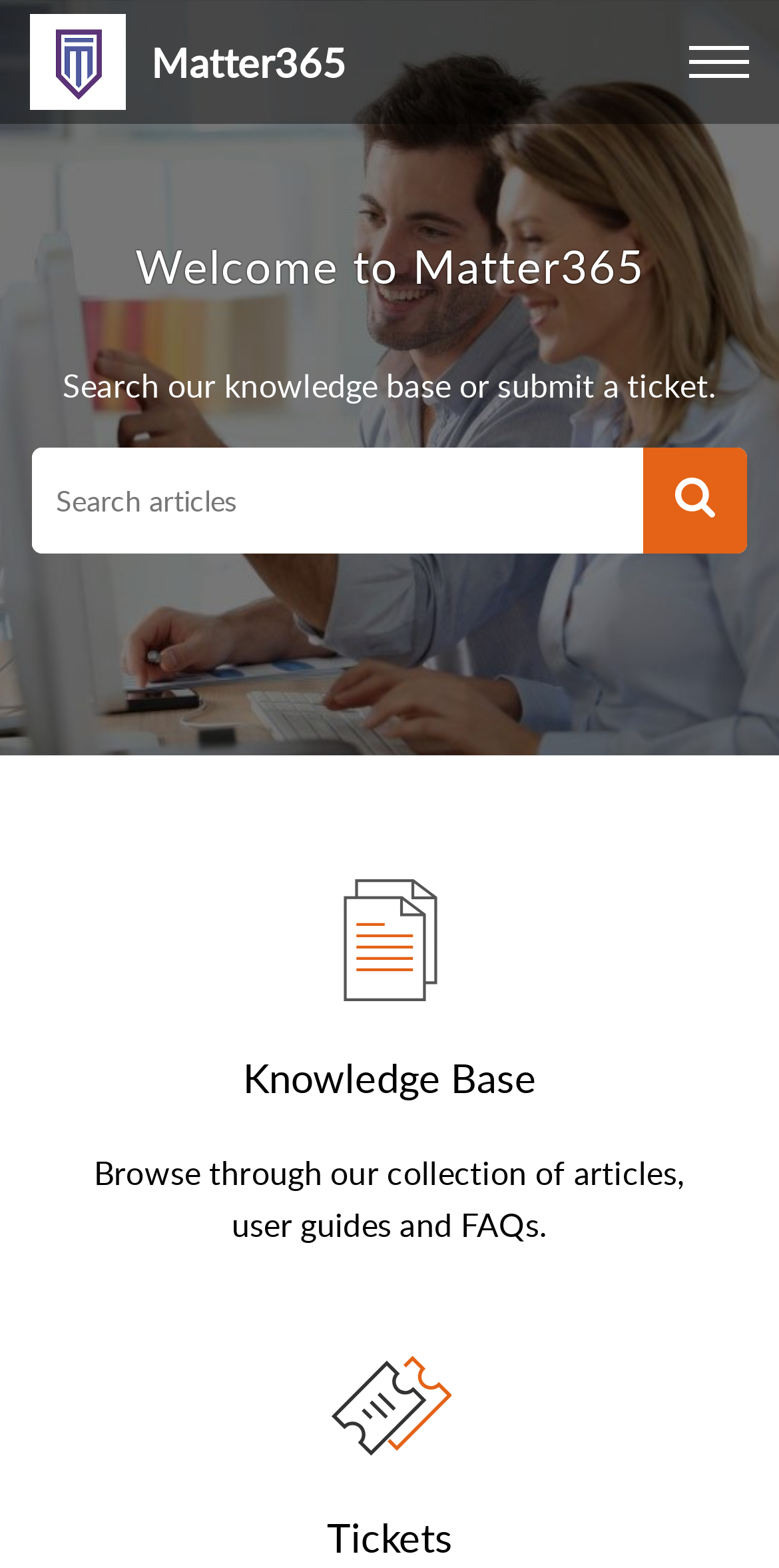Provide a comprehensive caption for the webpage.

The webpage is a knowledge base and user guide portal for Matter365, a legal case management software. At the top left, there is a link to the Matter365 home page, accompanied by a small image. The Matter365 logo is prominently displayed across the top of the page. 

To the top right, there is a menu button. Below the logo, a heading welcomes users to Matter365. A search bar is located below the heading, where users can search for articles. The search bar has a search button on the right side, which features a small magnifying glass icon. 

Below the search bar, there is a section dedicated to the knowledge base. This section has a heading and a brief description, which invites users to browse through a collection of articles, user guides, and FAQs. There are two images on either side of this section, which may be decorative or represent different categories of content. 

On the bottom left of the knowledge base section, there is a link to the knowledge base, and on the bottom right, there is a link to submit a ticket. Overall, the webpage is designed to provide easy access to resources and support for Matter365 users.